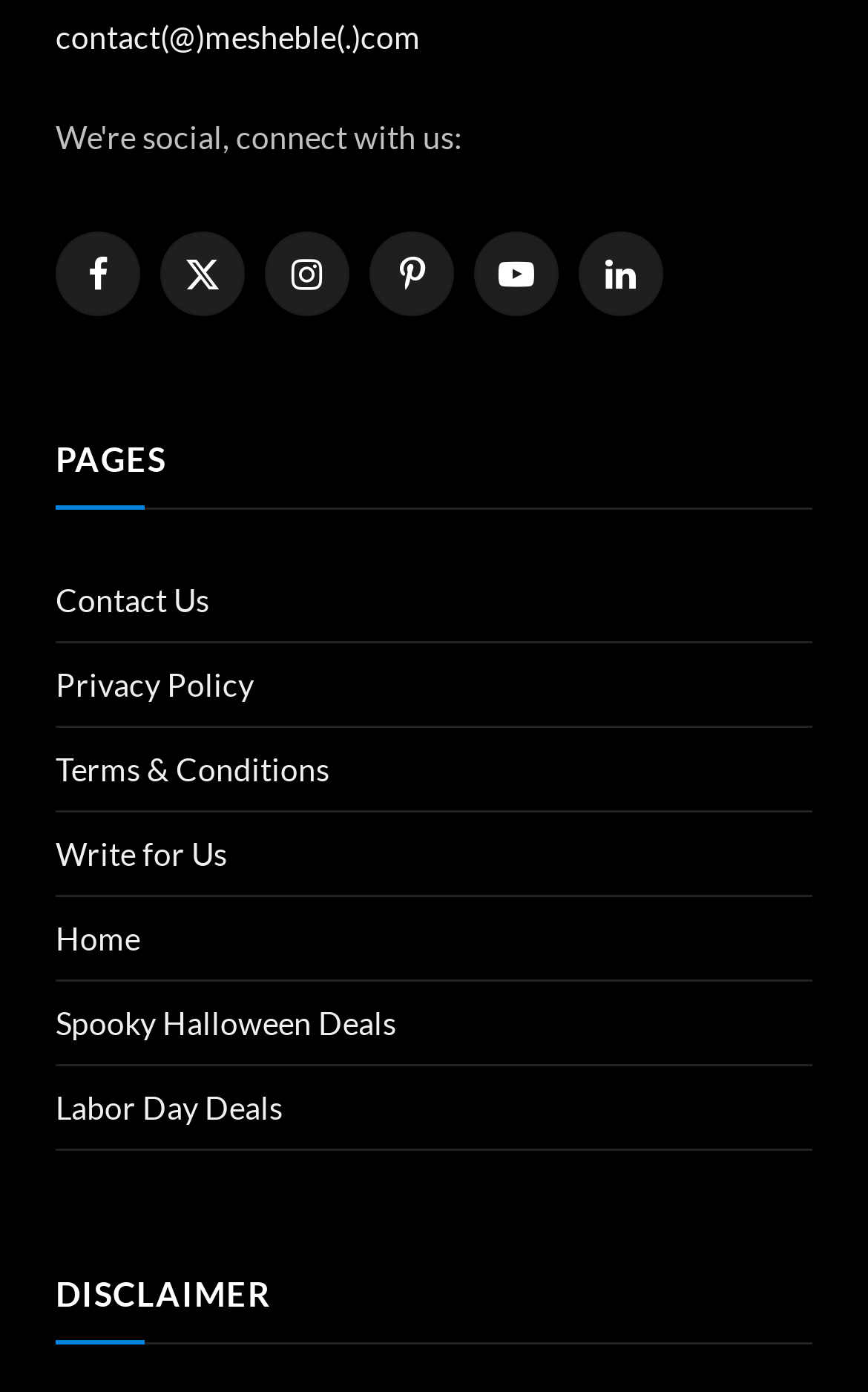Determine the bounding box coordinates of the clickable region to execute the instruction: "contact us through email". The coordinates should be four float numbers between 0 and 1, denoted as [left, top, right, bottom].

[0.064, 0.013, 0.485, 0.04]